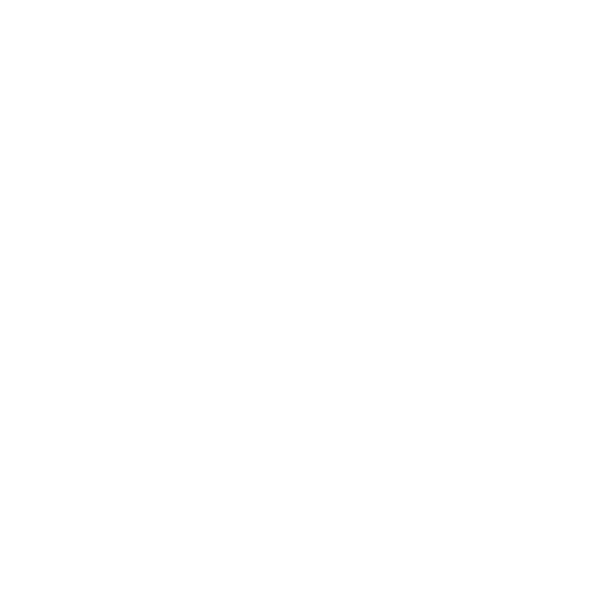What is the focus of the chair's design?
Refer to the image and provide a thorough answer to the question.

The caption highlights that the chair's design emphasizes both style and ergonomic comfort, indicating that the focus of the chair's design is on providing a balance between aesthetics and functionality.